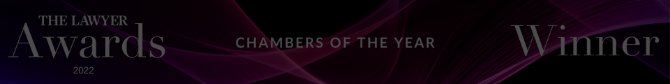What is the title displayed prominently in the image?
Provide a one-word or short-phrase answer based on the image.

The Lawyer Awards